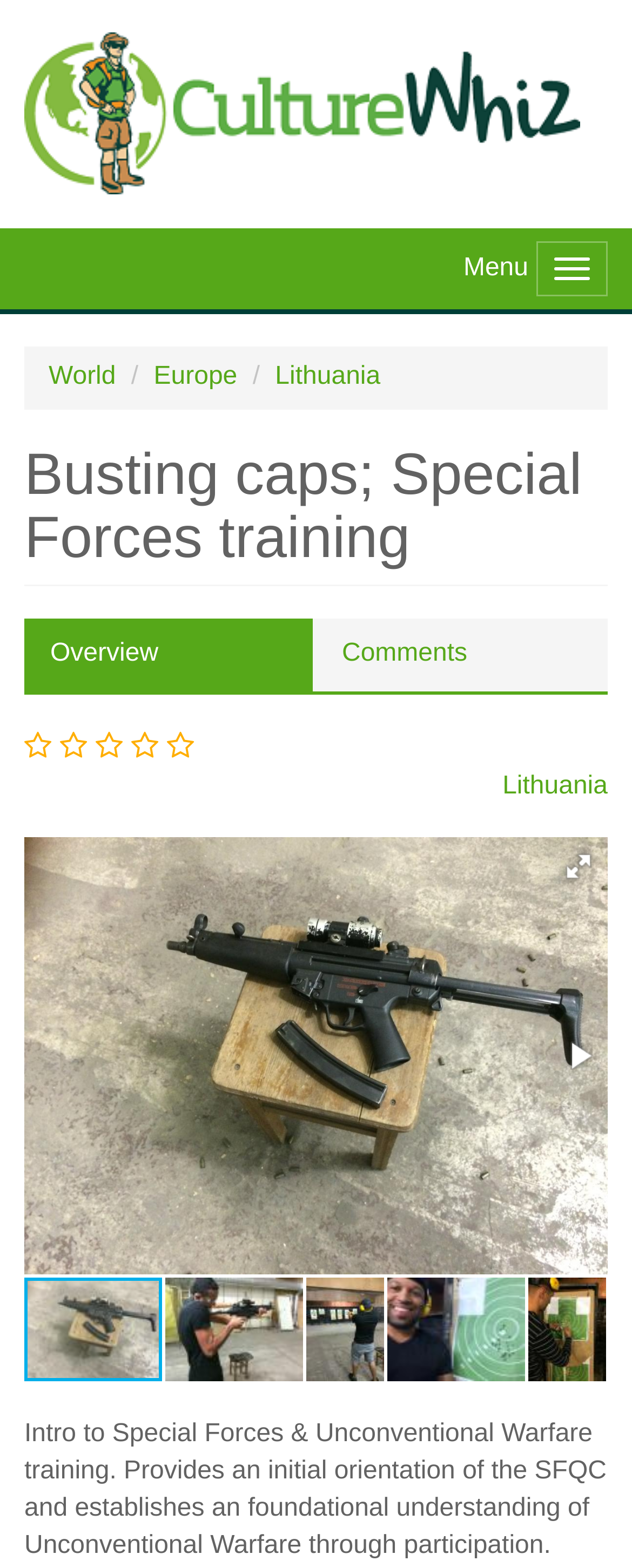Answer briefly with one word or phrase:
How many tabs are there?

2